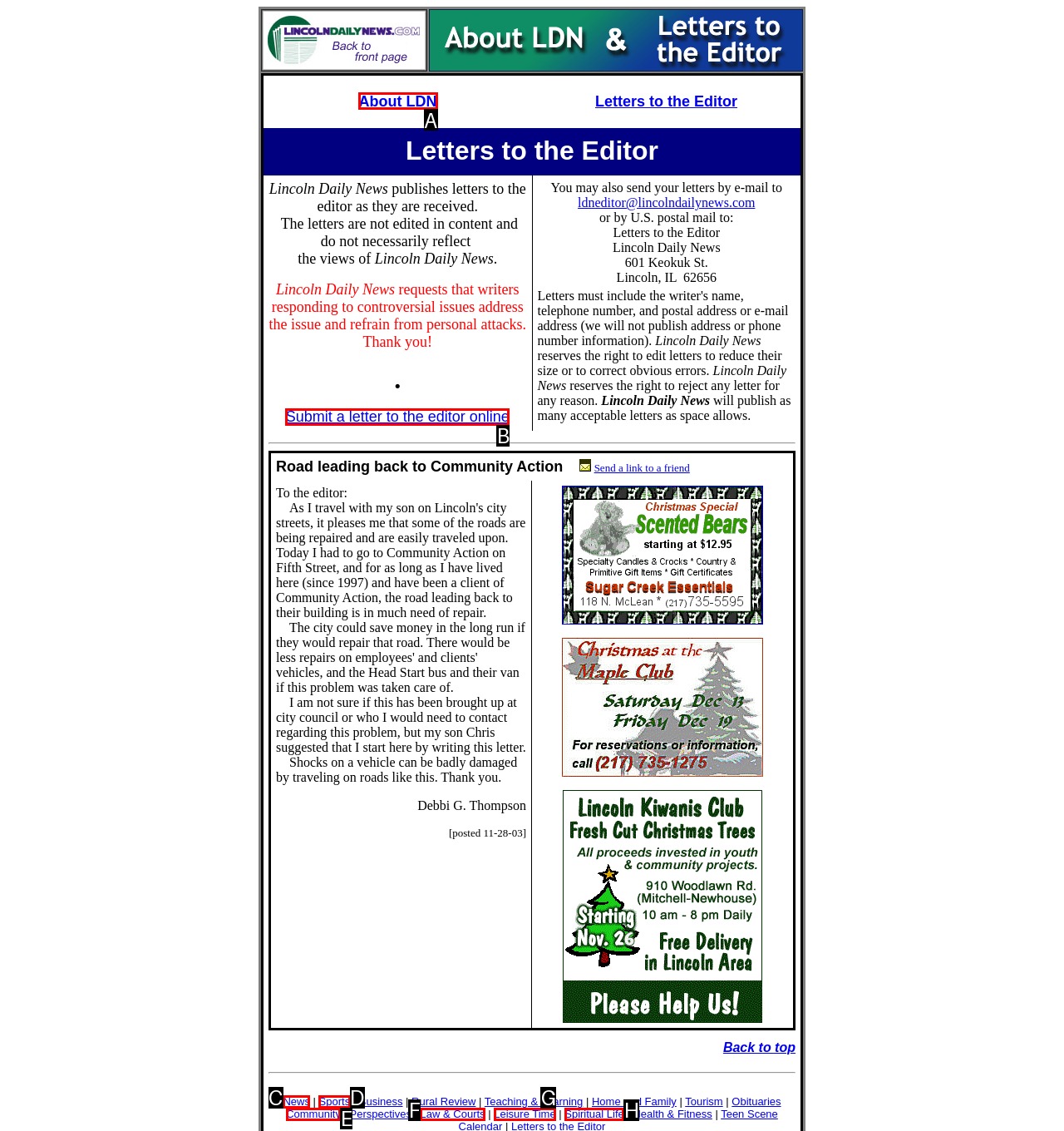Determine the correct UI element to click for this instruction: Click on About LDN. Respond with the letter of the chosen element.

A